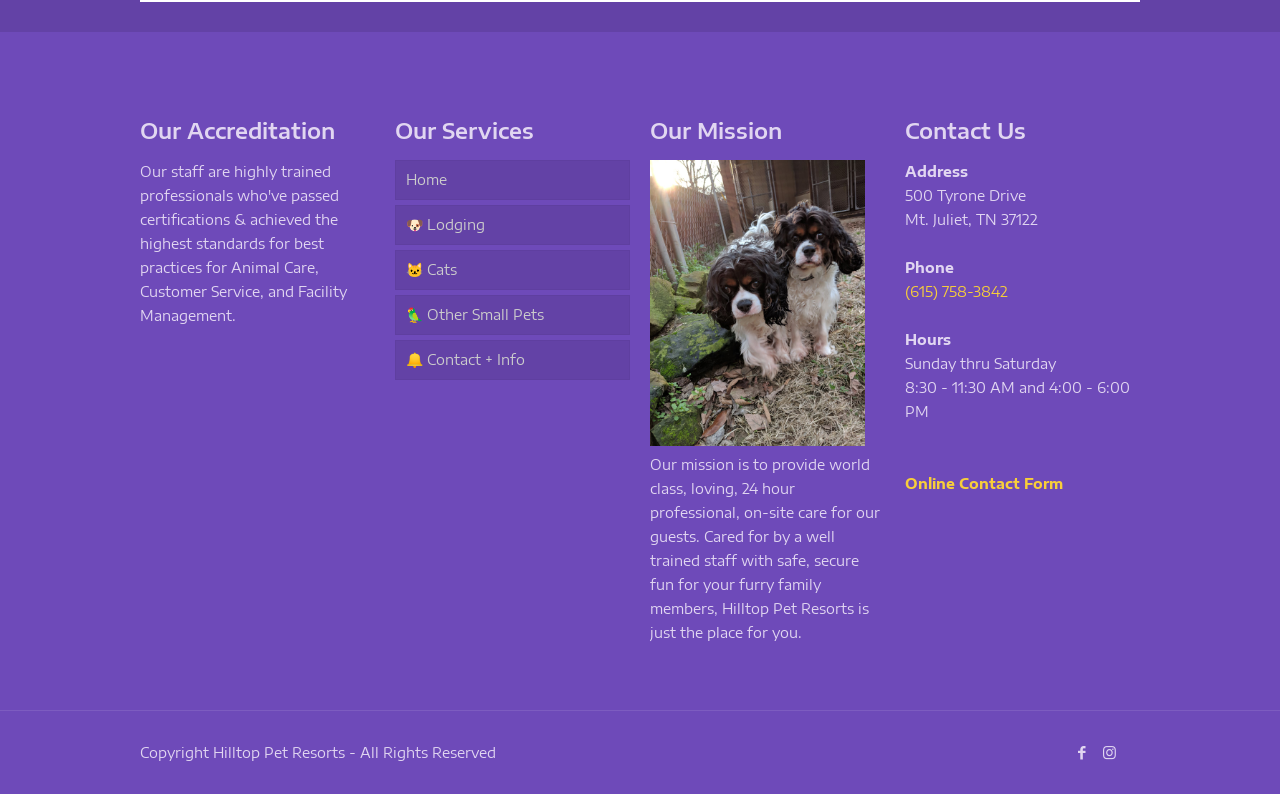Please find the bounding box coordinates of the clickable region needed to complete the following instruction: "Call the phone number". The bounding box coordinates must consist of four float numbers between 0 and 1, i.e., [left, top, right, bottom].

[0.707, 0.356, 0.788, 0.377]